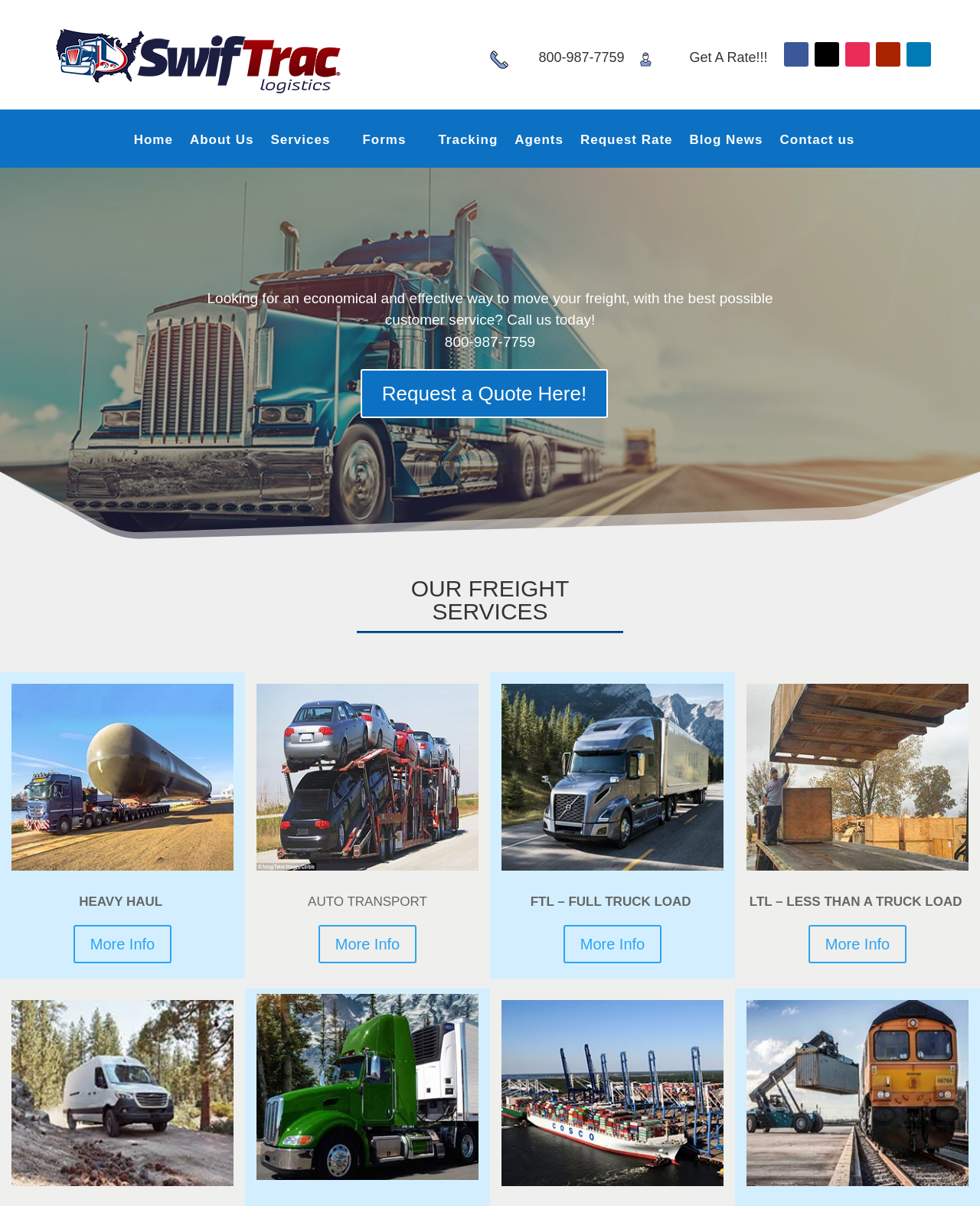Predict the bounding box of the UI element based on the description: "Follow". The coordinates should be four float numbers between 0 and 1, formatted as [left, top, right, bottom].

[0.8, 0.035, 0.825, 0.055]